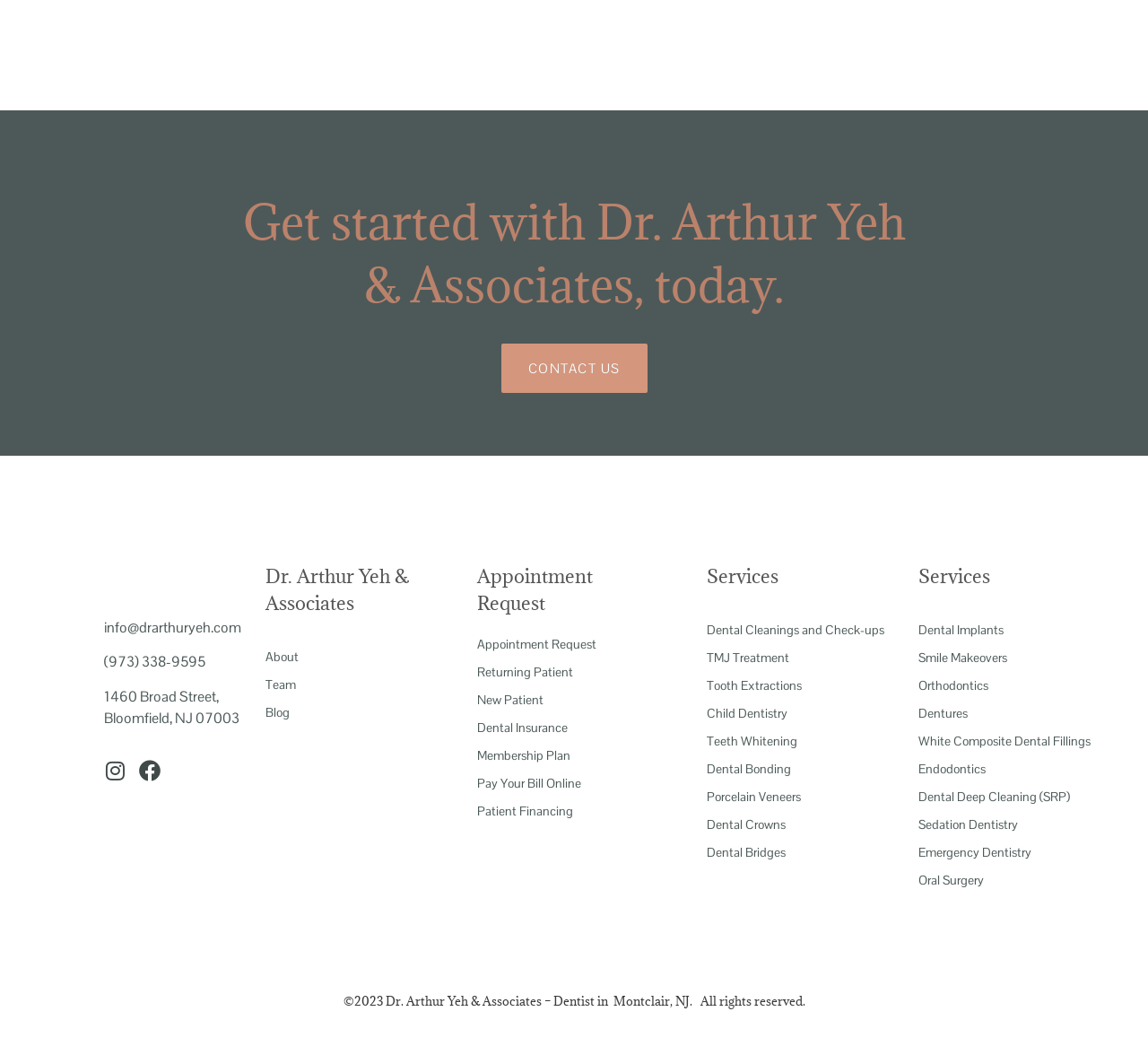Please determine the bounding box coordinates of the element to click in order to execute the following instruction: "Request an appointment". The coordinates should be four float numbers between 0 and 1, specified as [left, top, right, bottom].

[0.416, 0.602, 0.6, 0.62]